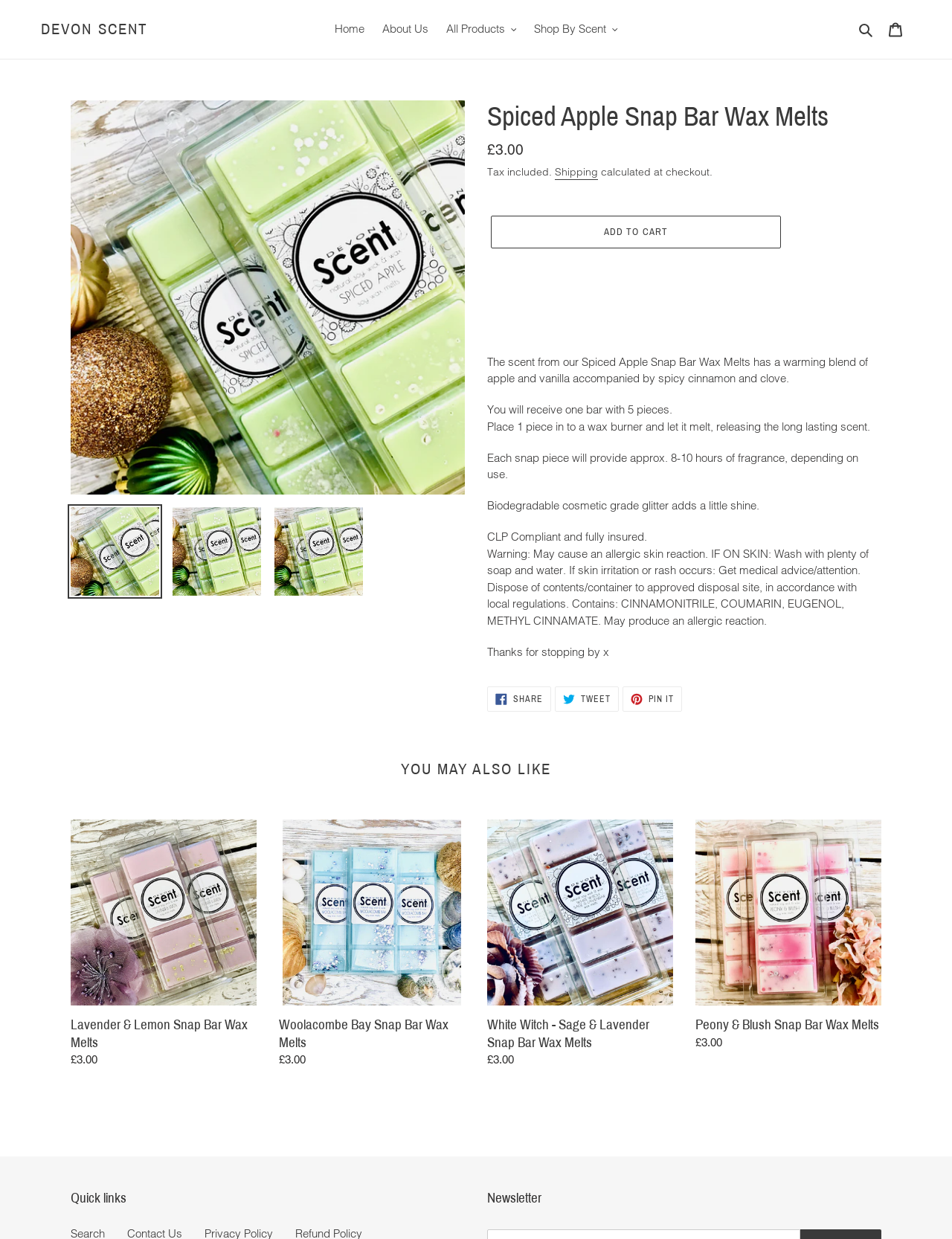Please identify the bounding box coordinates of the region to click in order to complete the task: "Click on the 'Lavender & Lemon Snap Bar Wax Melts' link". The coordinates must be four float numbers between 0 and 1, specified as [left, top, right, bottom].

[0.074, 0.662, 0.27, 0.867]